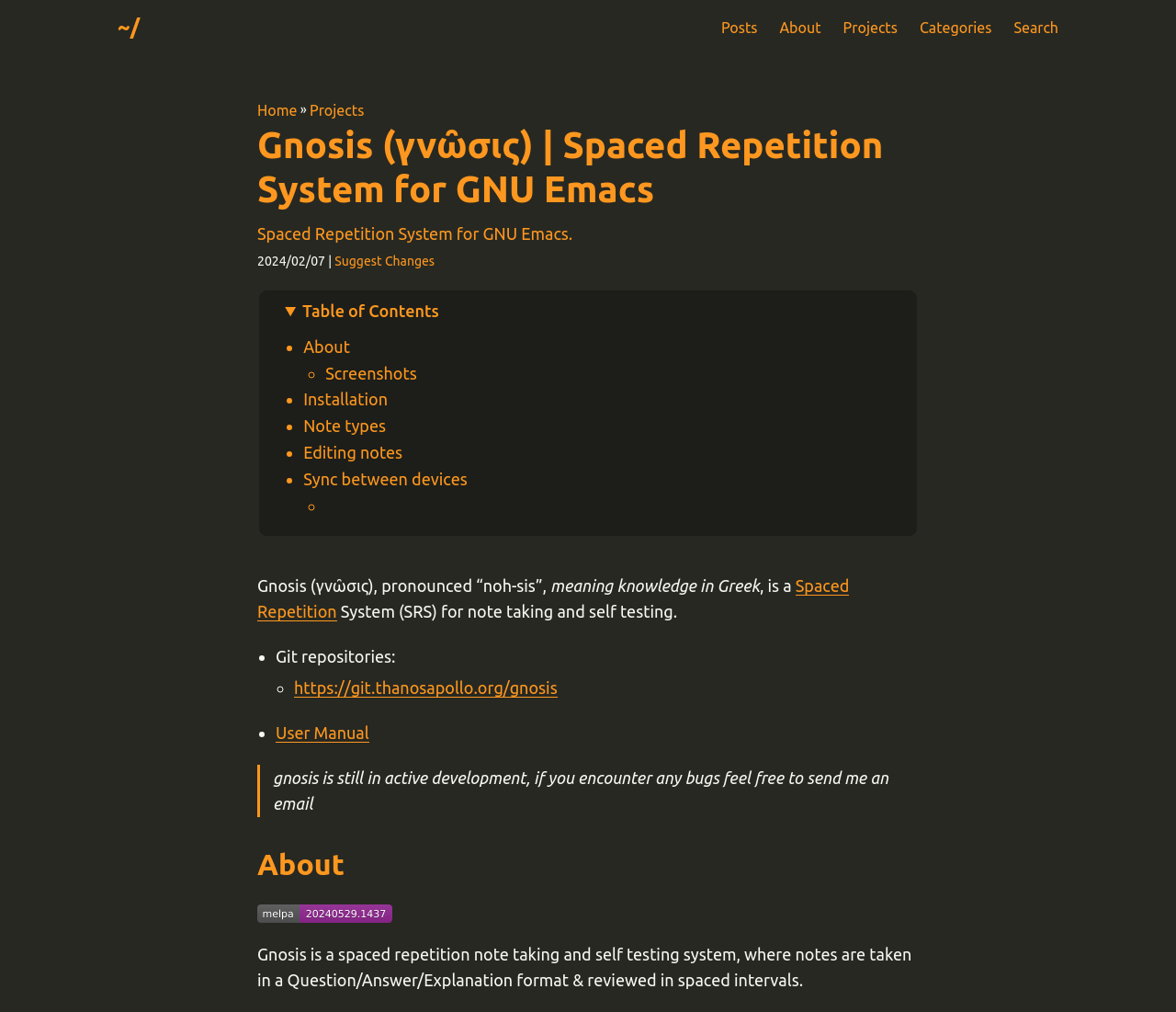What is the pronunciation of Gnosis?
Based on the image, answer the question with as much detail as possible.

The pronunciation of Gnosis is 'noh-sis', which is mentioned in the sentence 'Gnosis (γνῶσις), pronounced “noh-sis”, meaning knowledge in Greek'.